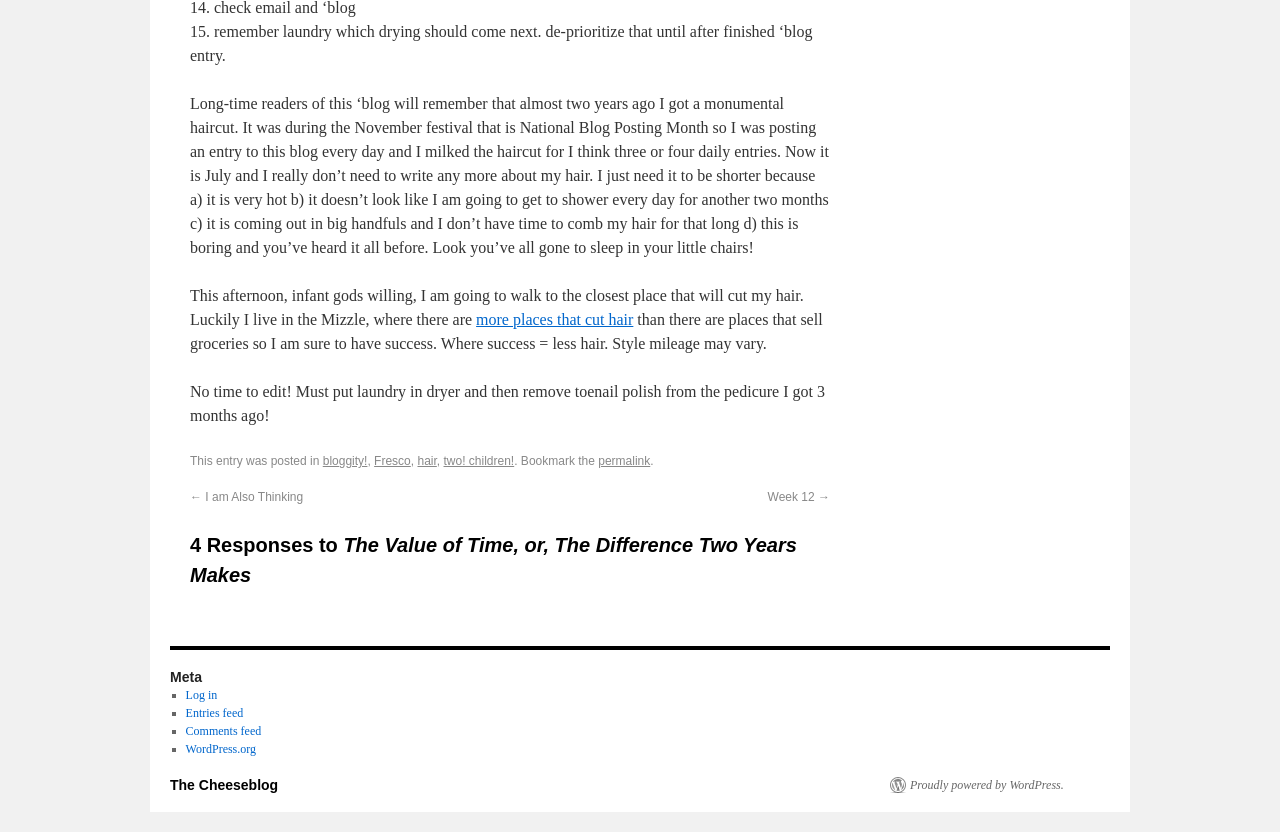What is the author going to do this afternoon?
Please respond to the question with a detailed and well-explained answer.

The author mentions that they are going to walk to the closest place that will cut their hair this afternoon, infant gods willing.